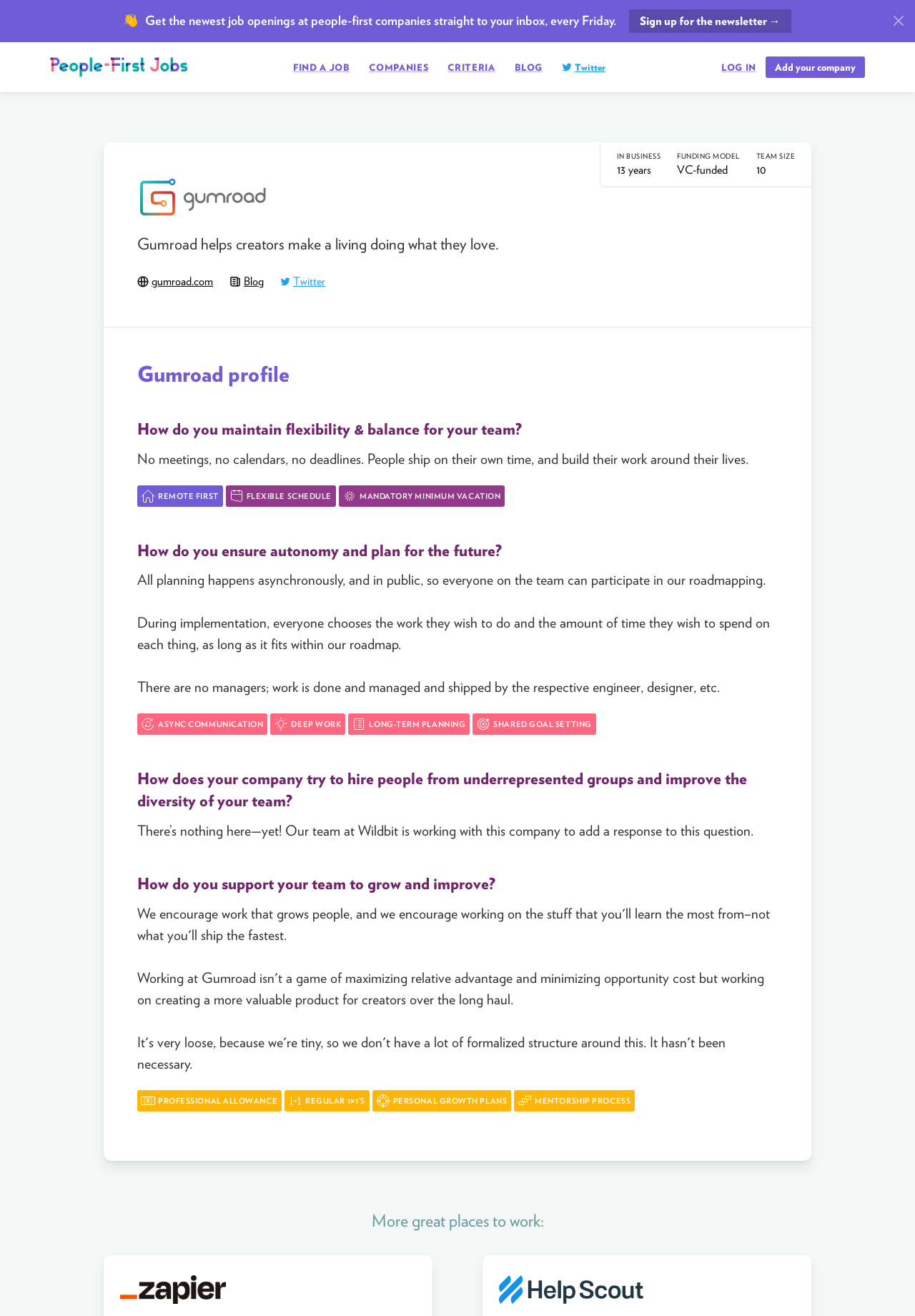Find the bounding box coordinates of the element to click in order to complete this instruction: "Contact Lemko". The bounding box coordinates must be four float numbers between 0 and 1, denoted as [left, top, right, bottom].

None